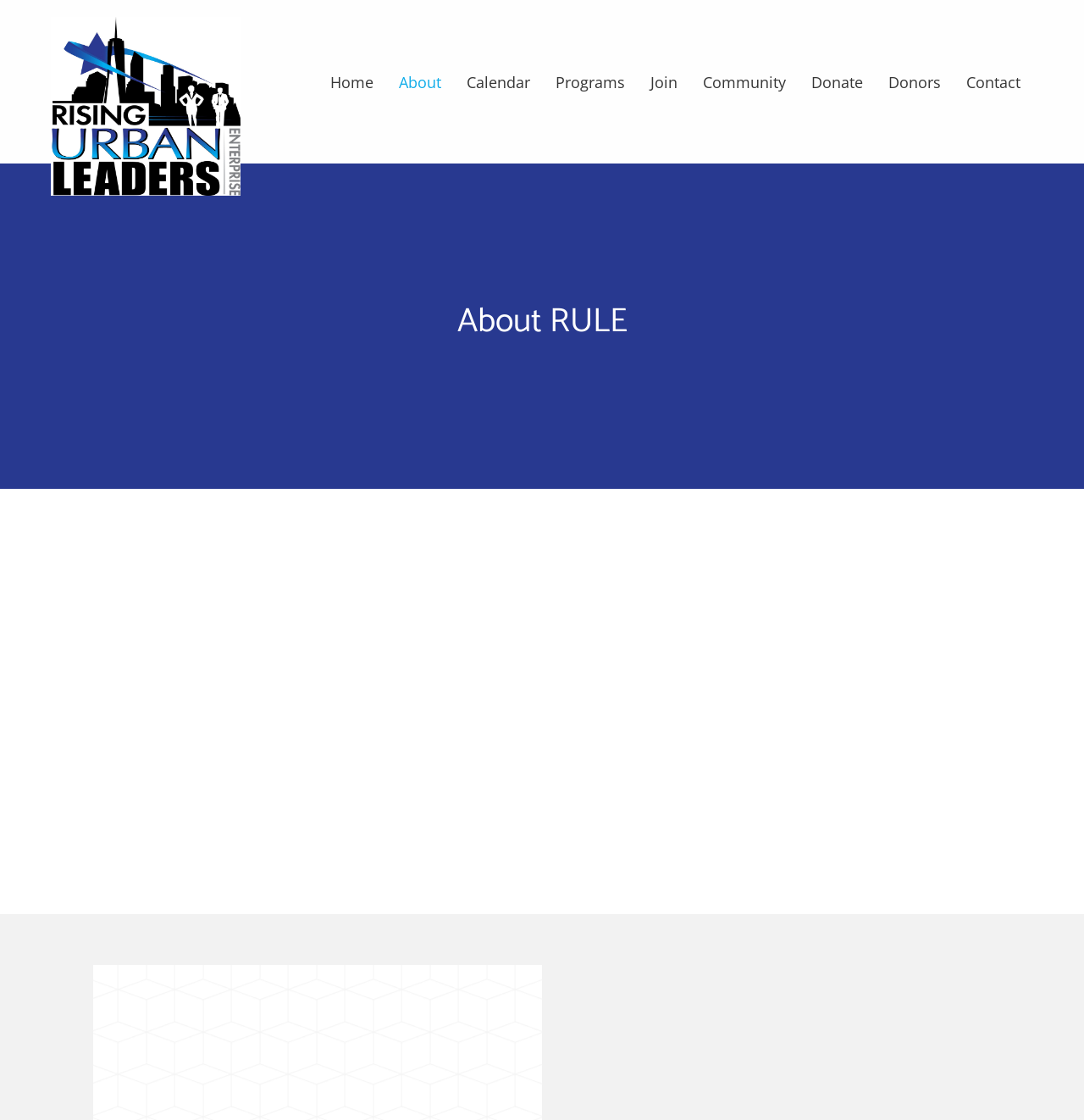From the webpage screenshot, predict the bounding box coordinates (top-left x, top-left y, bottom-right x, bottom-right y) for the UI element described here: Calendar

[0.423, 0.059, 0.497, 0.087]